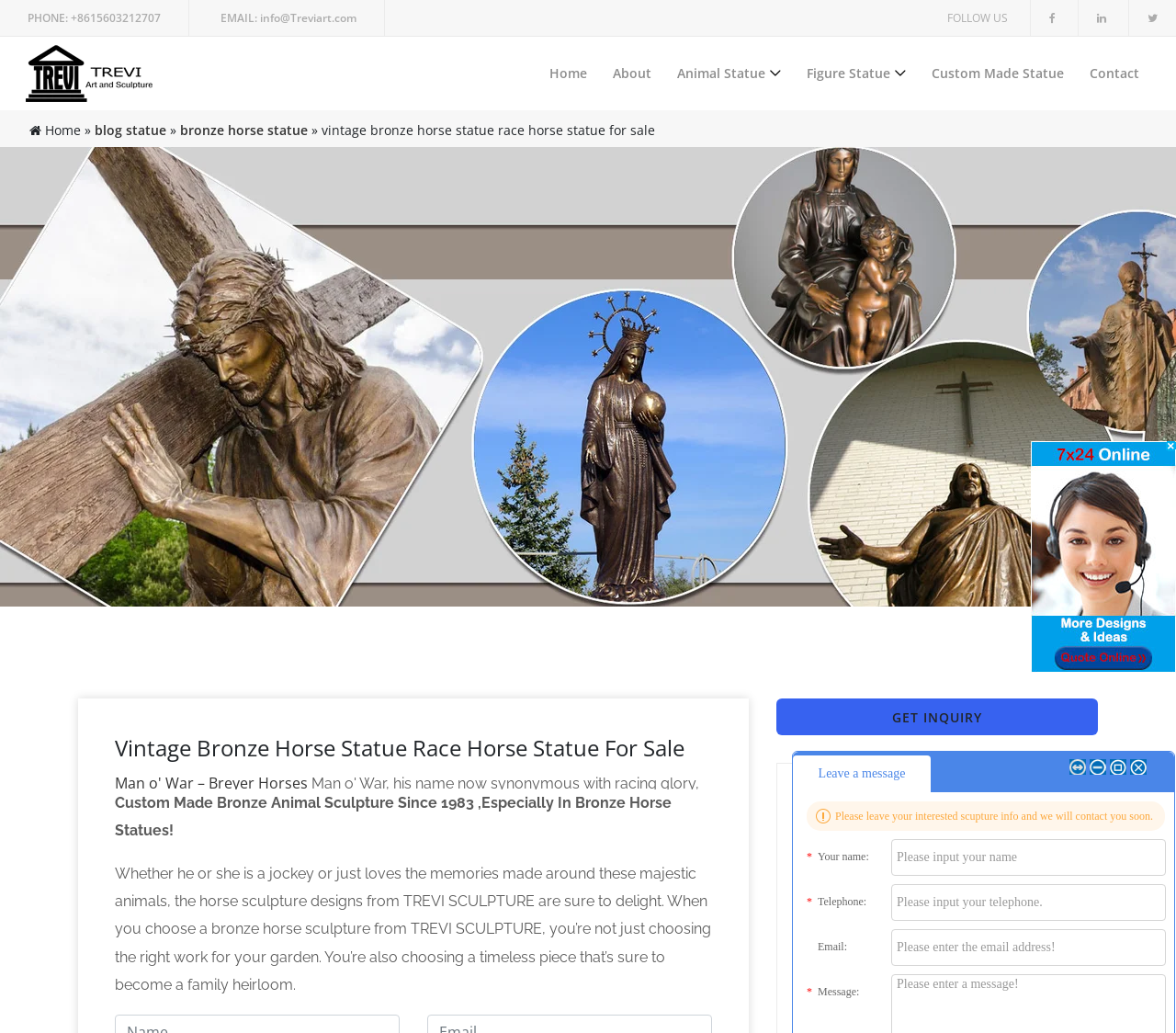With reference to the image, please provide a detailed answer to the following question: What is the name of the horse mentioned?

I found the heading 'Man o' War – Breyer Horses' on the webpage, which suggests that Man o' War is the name of a horse.